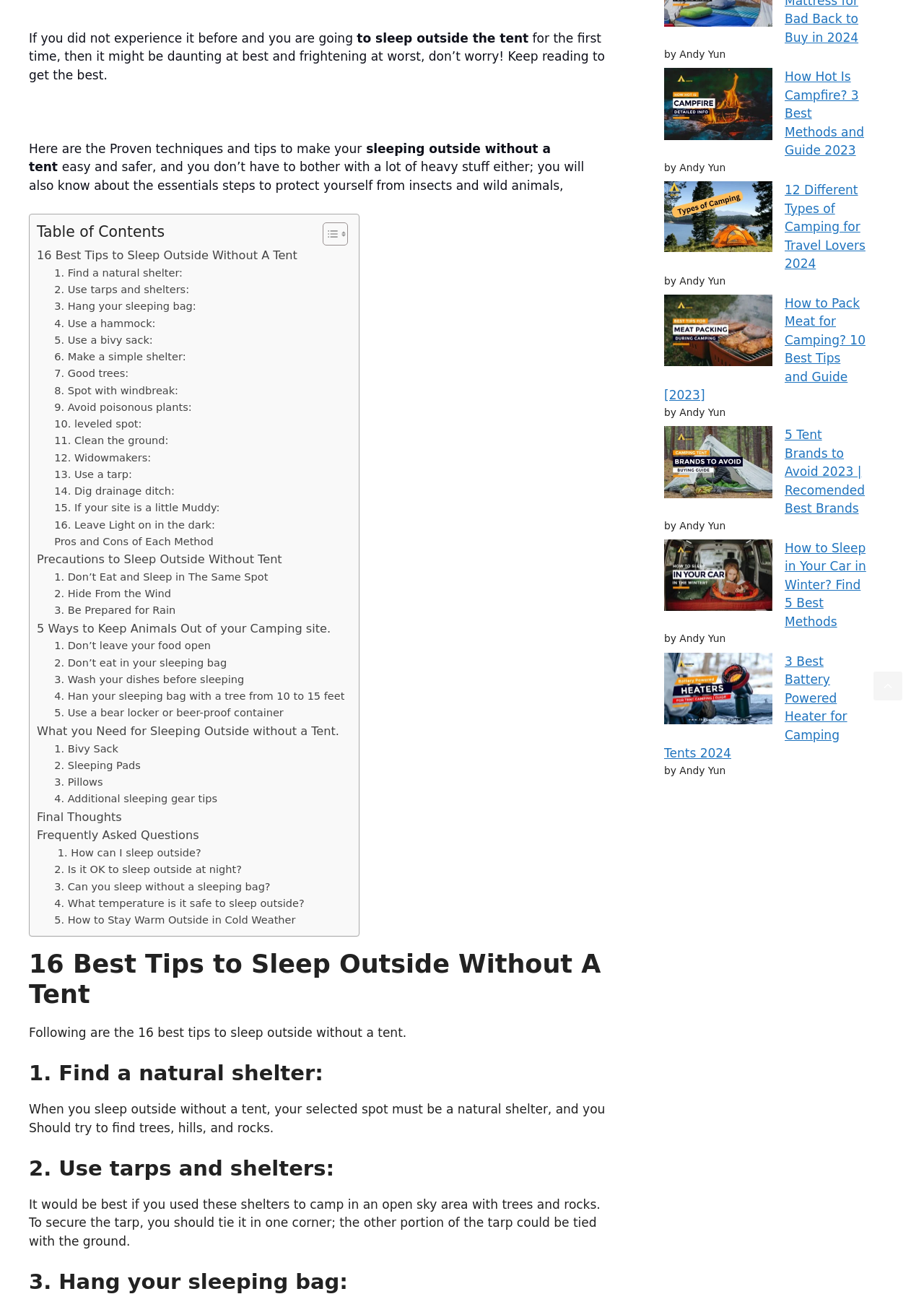Please provide a brief answer to the following inquiry using a single word or phrase:
Who is the author of the webpage?

Andy Yun